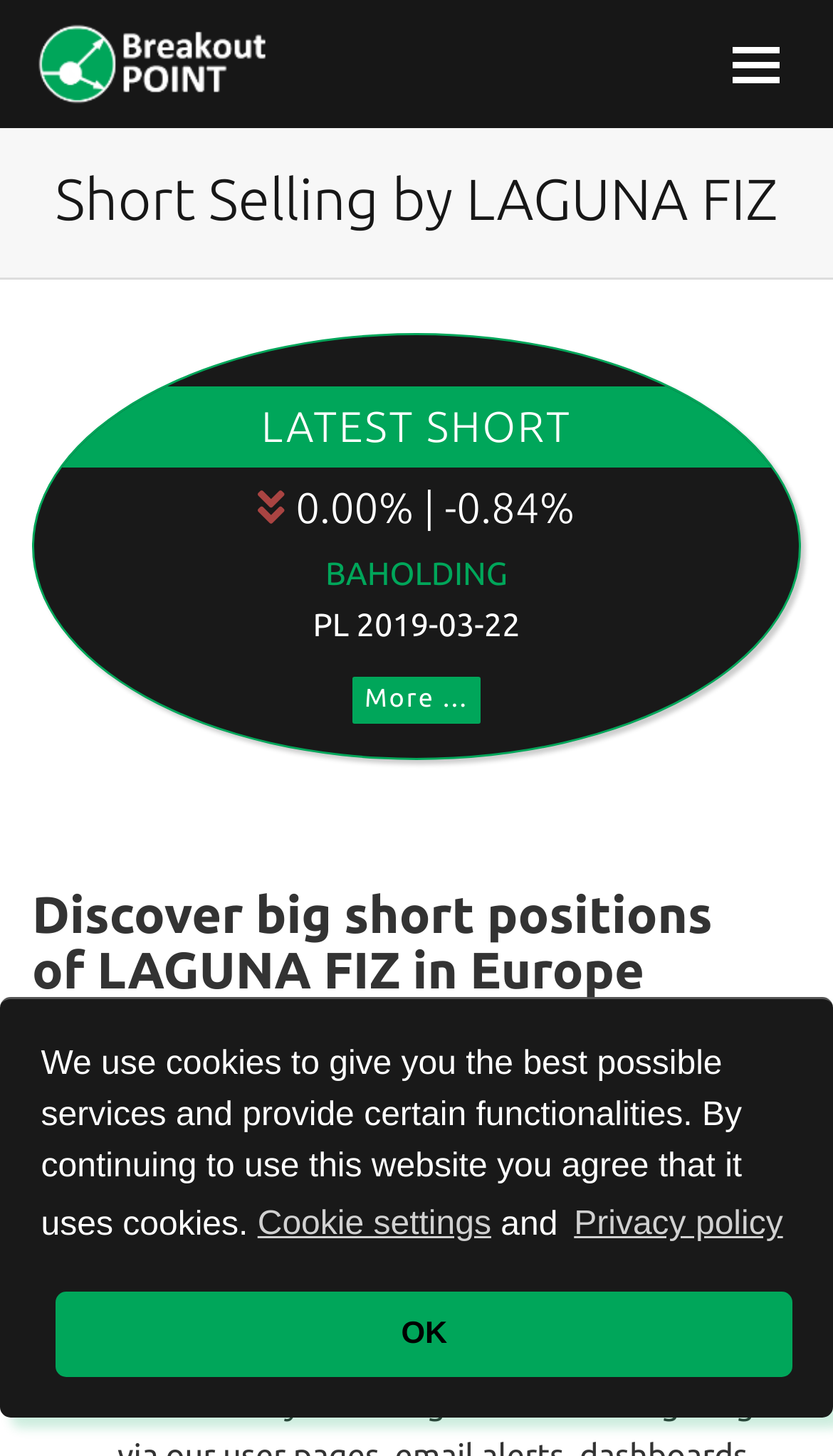Describe all the significant parts and information present on the webpage.

This webpage is about tracking short selling activities of LAGUNA FIZ across Europe. At the top, there is a navigation toggle button on the right side, next to the Breakout Point logo and link. Below the logo, there is a heading that reads "Short Selling by LAGUNA FIZ". 

On the left side, there is a section with three headings: "LATEST SHORT", "0.00% | -0.84%", and a link to "BAHOLDING" with a date "PL 2019-03-22" next to it. There is also a "More..." link below. 

On the right side of the page, there is a prominent section with a heading that reads "Discover big short positions of LAGUNA FIZ in Europe". Below this heading, there are three bullet points with text describing the benefits of using the service, including getting recent short selling activities, understanding which companies and sectors LAGUNA FIZ is shorting, and spotting short selling positioning of other hedge funds.

At the bottom of the page, there is a cookie consent dialog with a description of the website's cookie policy, a link to "Cookie settings", a "learn more about cookies" button, and an "allow cookies" button.